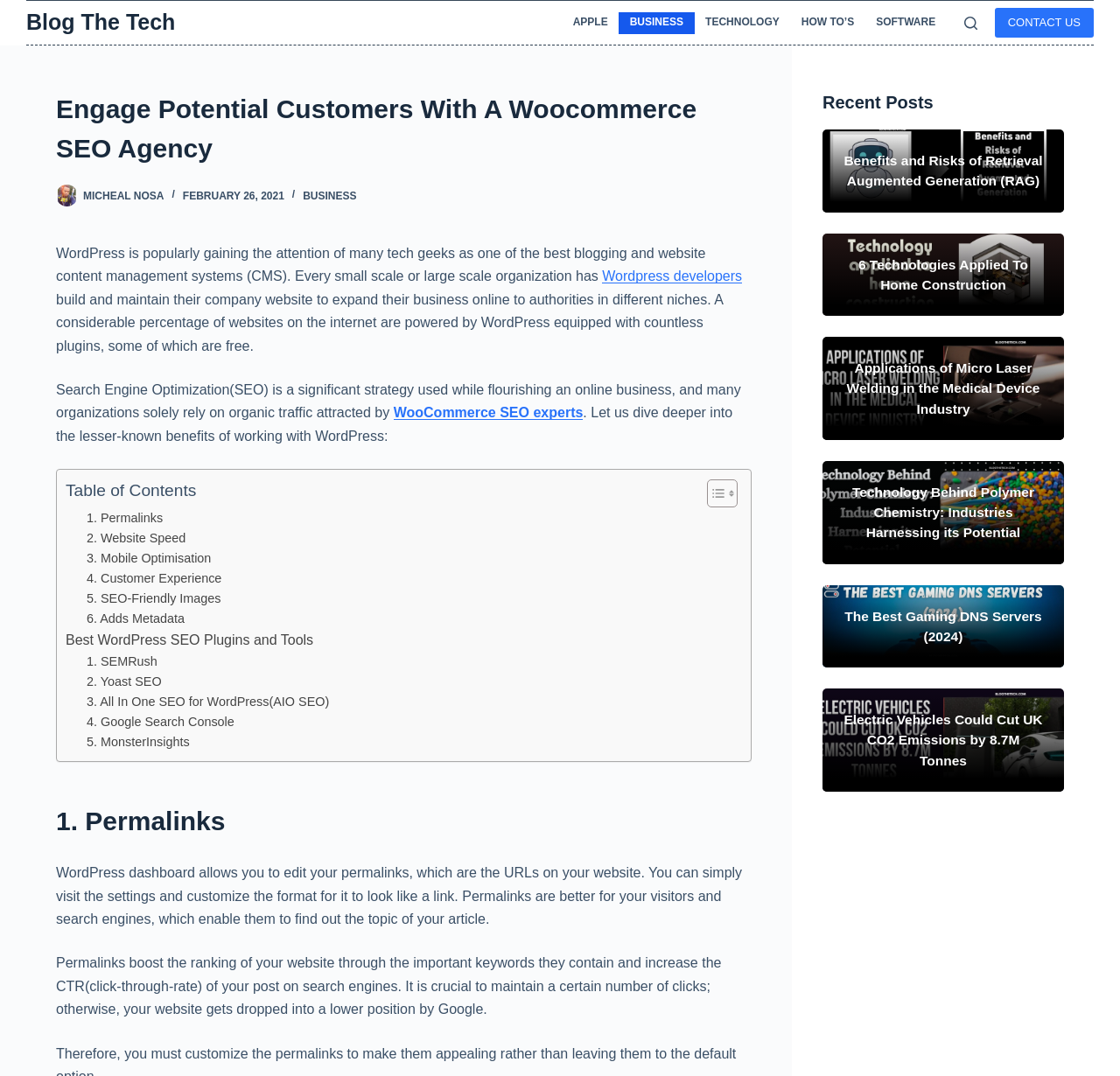Determine the bounding box coordinates for the UI element described. Format the coordinates as (top-left x, top-left y, bottom-right x, bottom-right y) and ensure all values are between 0 and 1. Element description: 6. Adds Metadata

[0.077, 0.566, 0.165, 0.585]